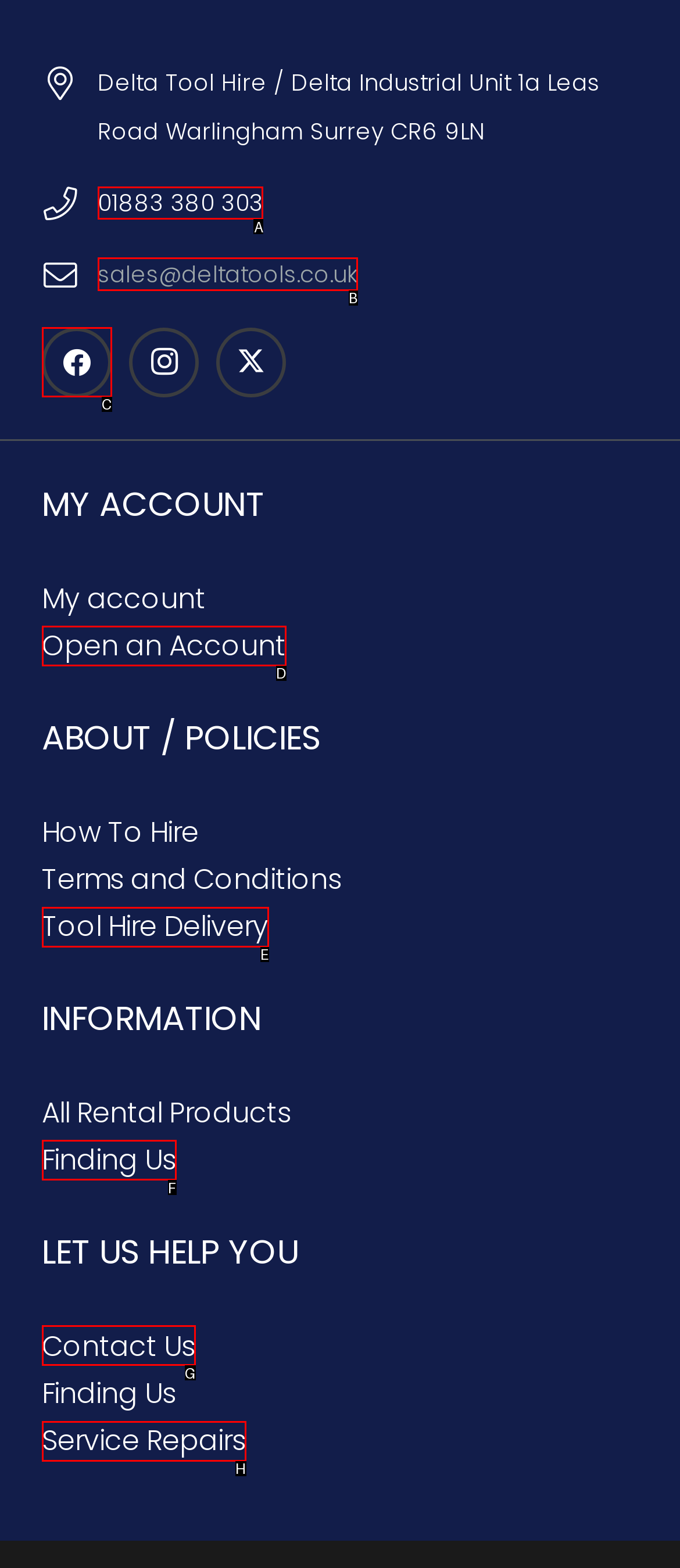Determine which HTML element to click to execute the following task: View contact information Answer with the letter of the selected option.

A